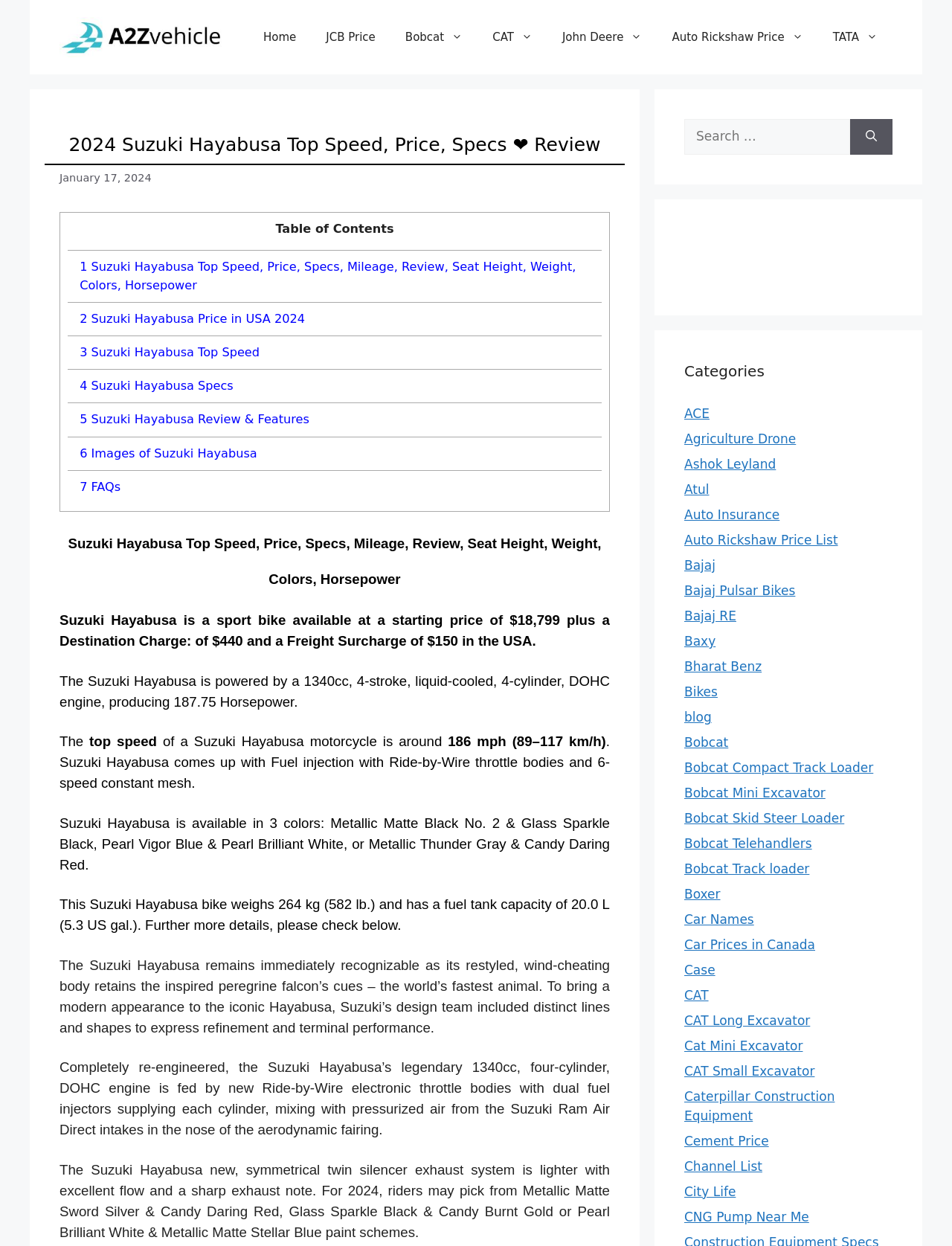Provide a single word or phrase answer to the question: 
What is the starting price of Suzuki Hayabusa?

$18,799